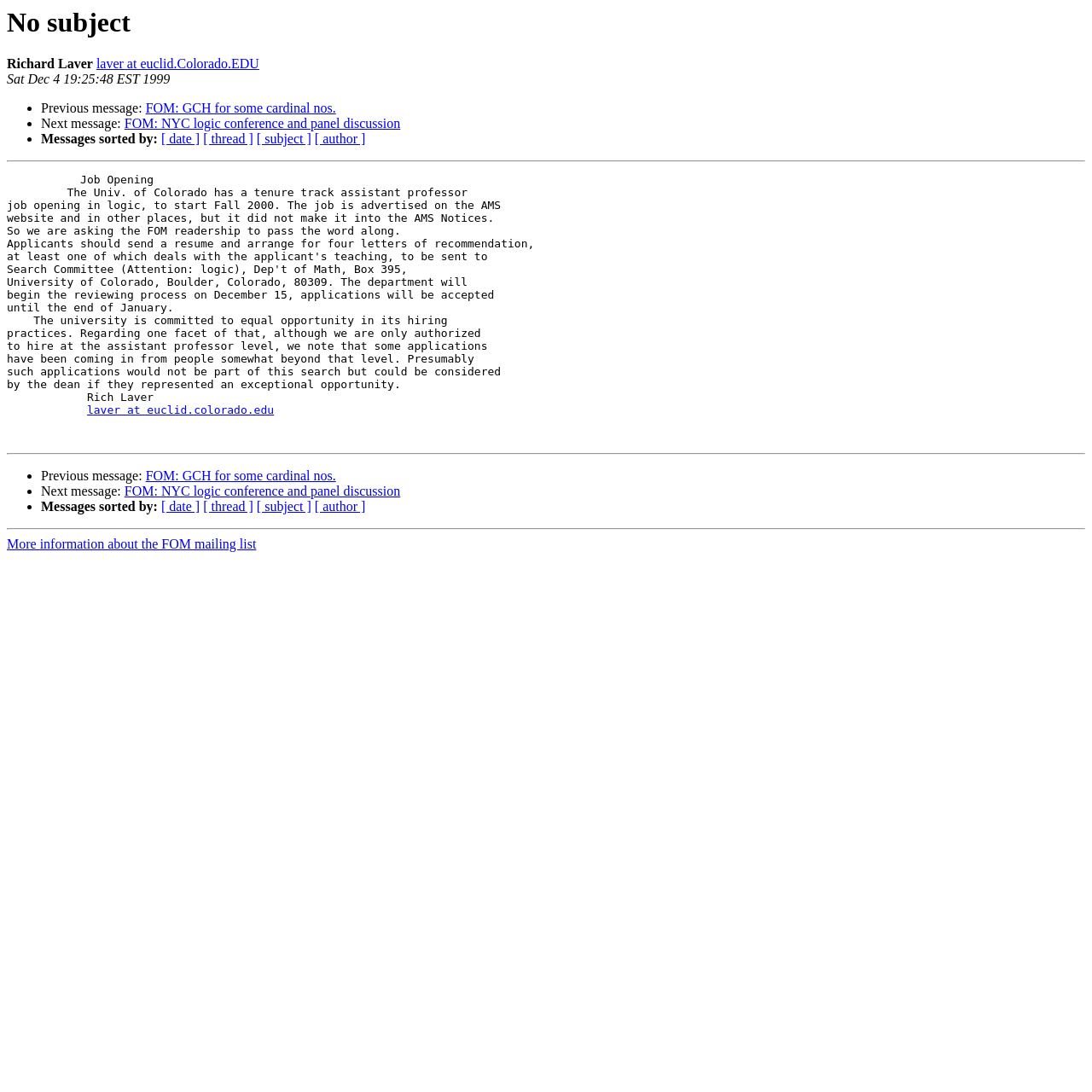What is the subject of the previous message?
Refer to the image and provide a concise answer in one word or phrase.

FOM: GCH for some cardinal nos.